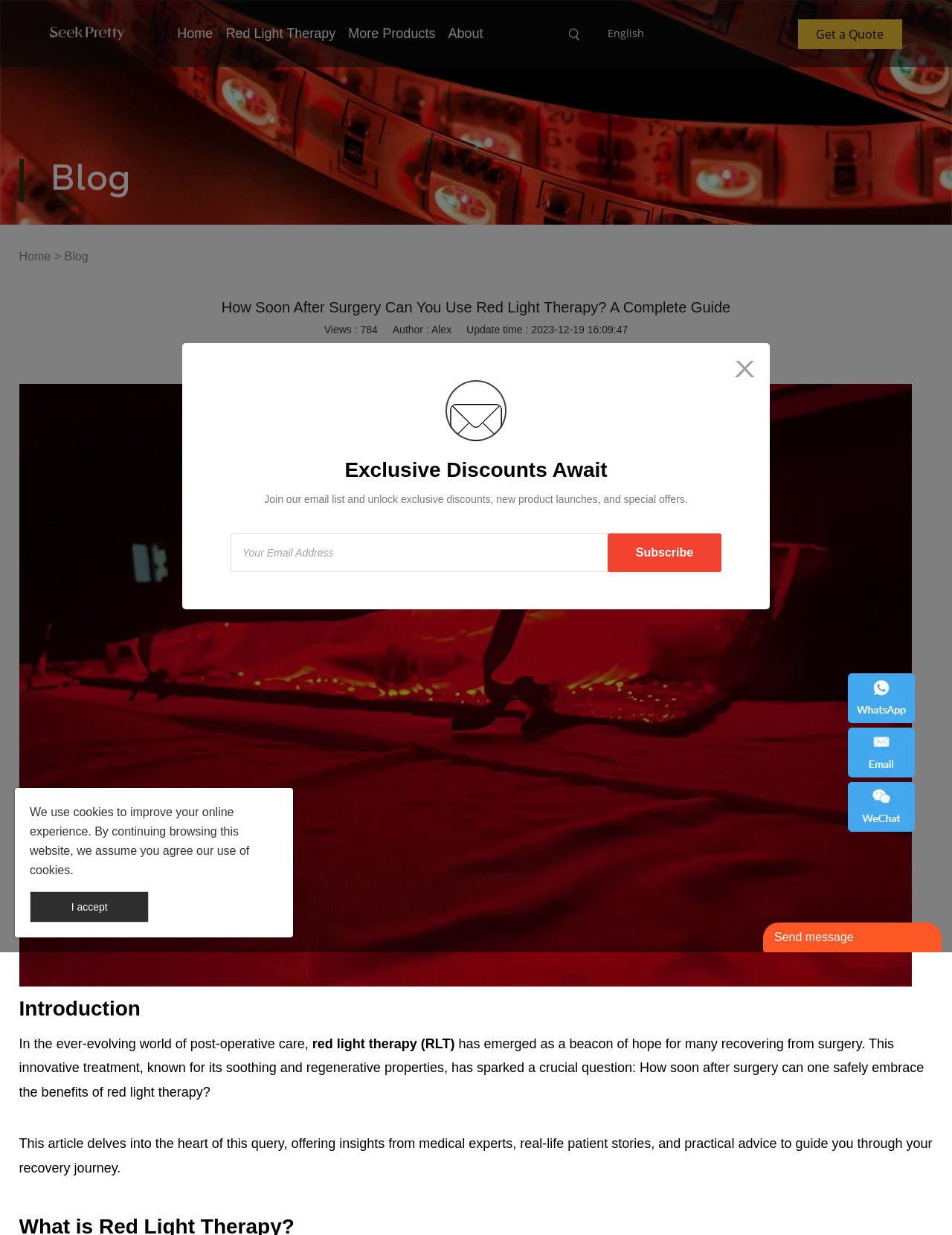What is the topic of this article?
From the details in the image, provide a complete and detailed answer to the question.

The topic of this article is red light therapy after surgery, as indicated by the main heading 'How Soon After Surgery Can You Use Red Light Therapy? A Complete Guide' and the content of the article.